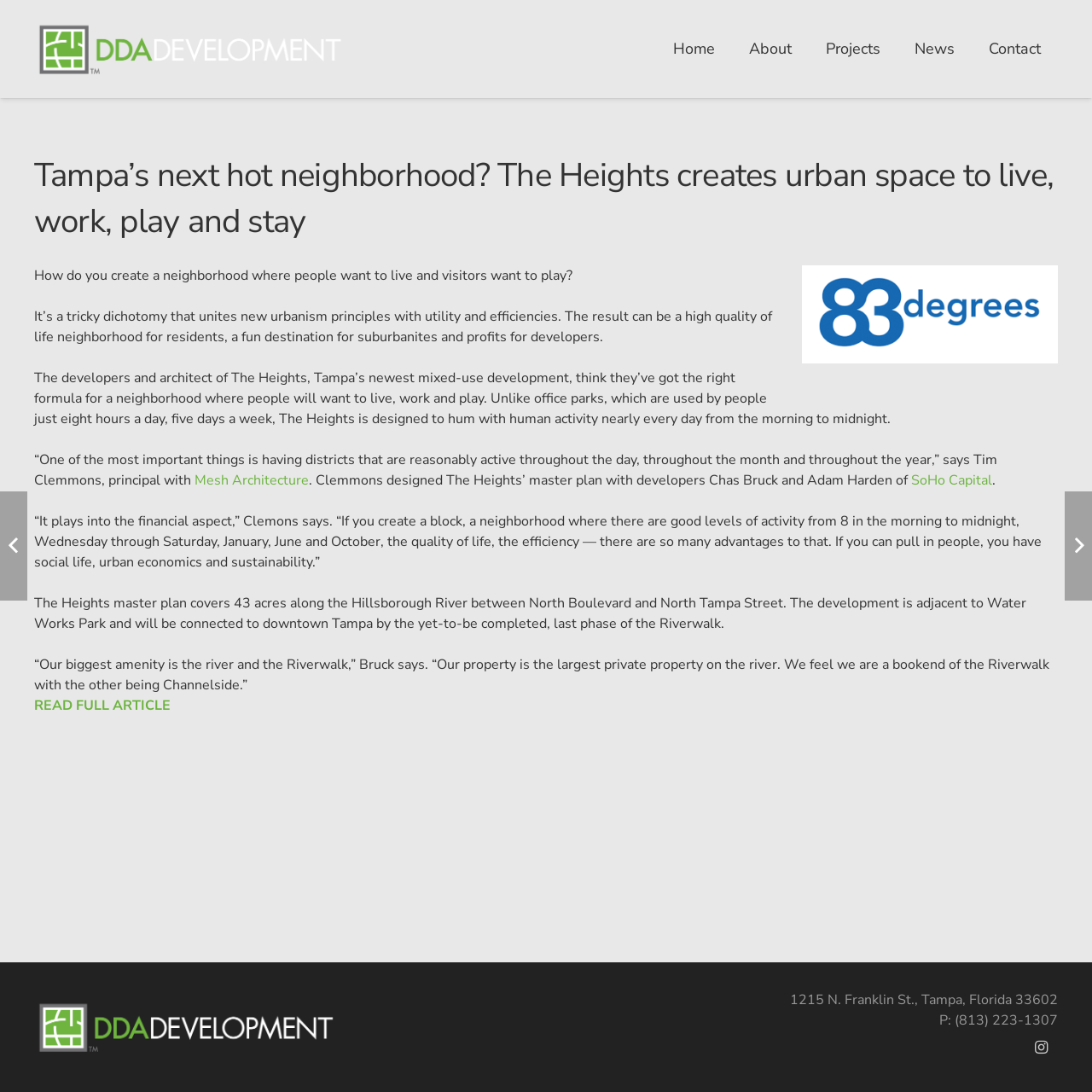Locate the UI element described as follows: "About". Return the bounding box coordinates as four float numbers between 0 and 1 in the order [left, top, right, bottom].

[0.67, 0.034, 0.741, 0.055]